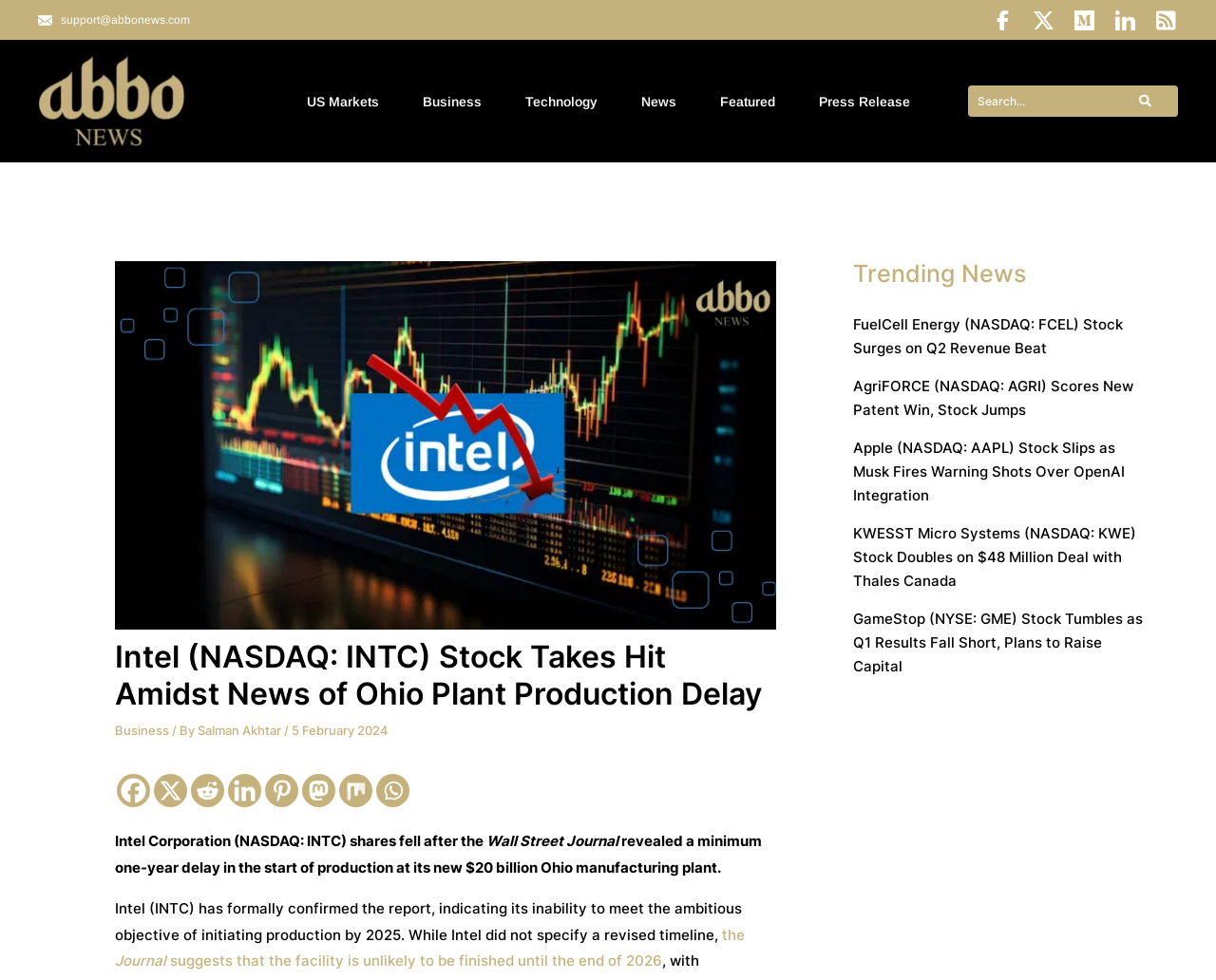Identify the bounding box coordinates of the section to be clicked to complete the task described by the following instruction: "Type your name in the 'Name' text box". The coordinates should be four float numbers between 0 and 1, formatted as [left, top, right, bottom].

None